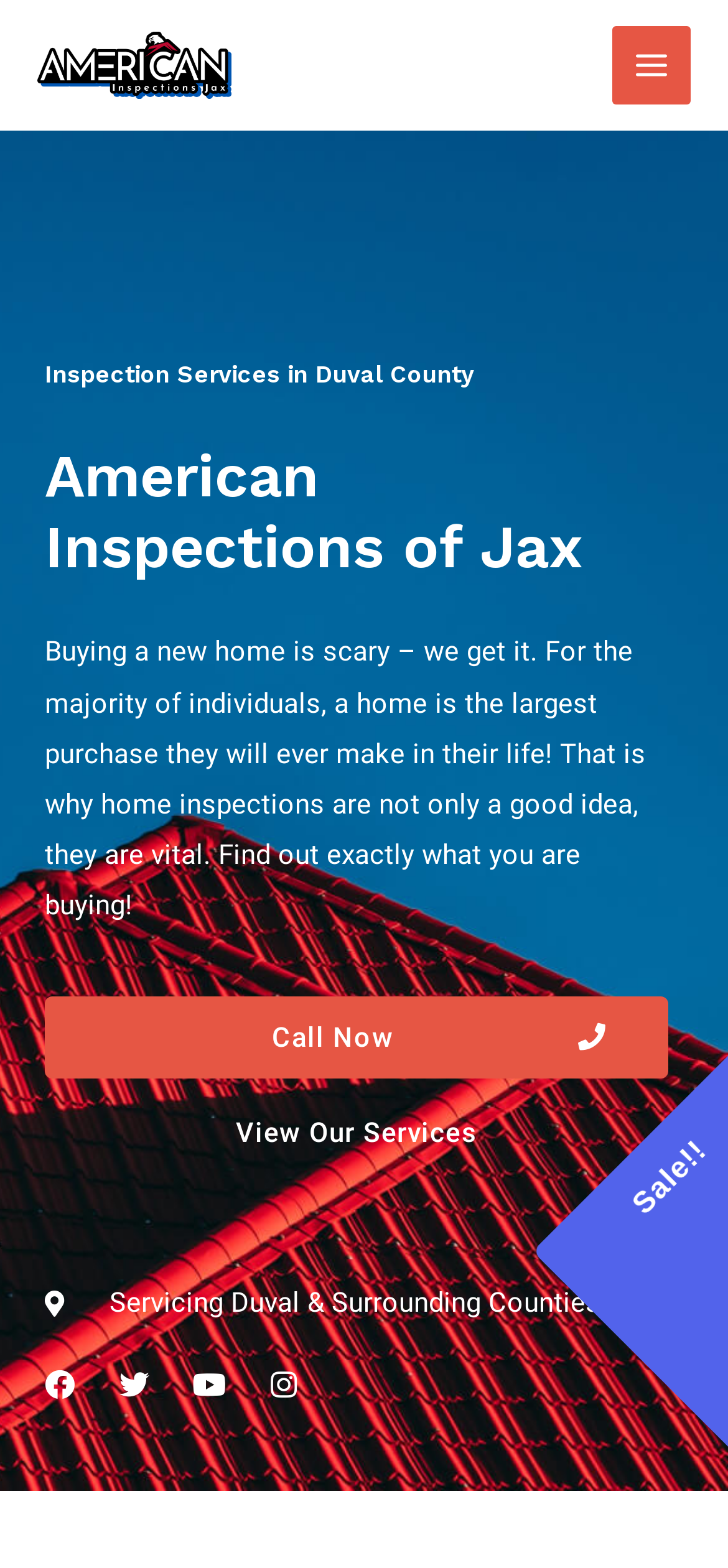Offer a detailed explanation of the webpage layout and contents.

The webpage is about American Inspections of Jacksonville, a home inspection service provider in Duval County. At the top left, there is a logo of American Inspections Of Jacksonville, which is an image accompanied by a link with the same name. 

On the top right, there is a main menu button. When expanded, it reveals a section with a heading that reads "Inspection Services in Duval County" and another heading that reads "American Inspections of Jax". Below these headings, there is a paragraph of text that explains the importance of home inspections, stating that they are vital for individuals making a large purchase. 

Underneath this text, there are two links: "Call Now" and "View Our Services". Further down, there is a text that reads "Servicing Duval & Surrounding Counties". 

On the bottom right, there is a promotional text that reads "Sale!!".